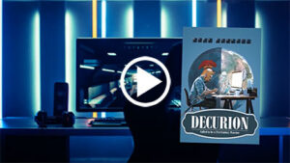Elaborate on the elements present in the image.

The image showcases a dynamic setup that emphasizes the theme of the book "Decurion: Called to be a 21st Century Warrior" by Dr. Mark L. Randall. In the foreground, a visually engaging graphic presents the book cover, which features a protagonist, possibly a gamer, immersed in a futuristic environment, indicative of strategic thinking and leadership qualities. 

Behind the book cover, a vibrant, illuminated scene captures a sleek gaming computer display, with blue lighting creating an atmospheric contrast, hinting at a high-tech gaming experience. A play button symbol is prominently featured in the center, suggesting the existence of a video trailer that further explores the story and themes of the book. This composition not only highlights the book but also draws viewers into the world of gaming and adventure central to its narrative. The interplay of technology, gaming, and destiny encapsulates the essence of being a Decurion, setting the stage for an exciting journey.